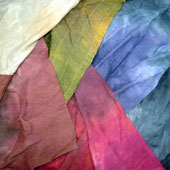What enhances the visual interest of the fabrics?
Please use the image to provide a one-word or short phrase answer.

Delicate crumpling